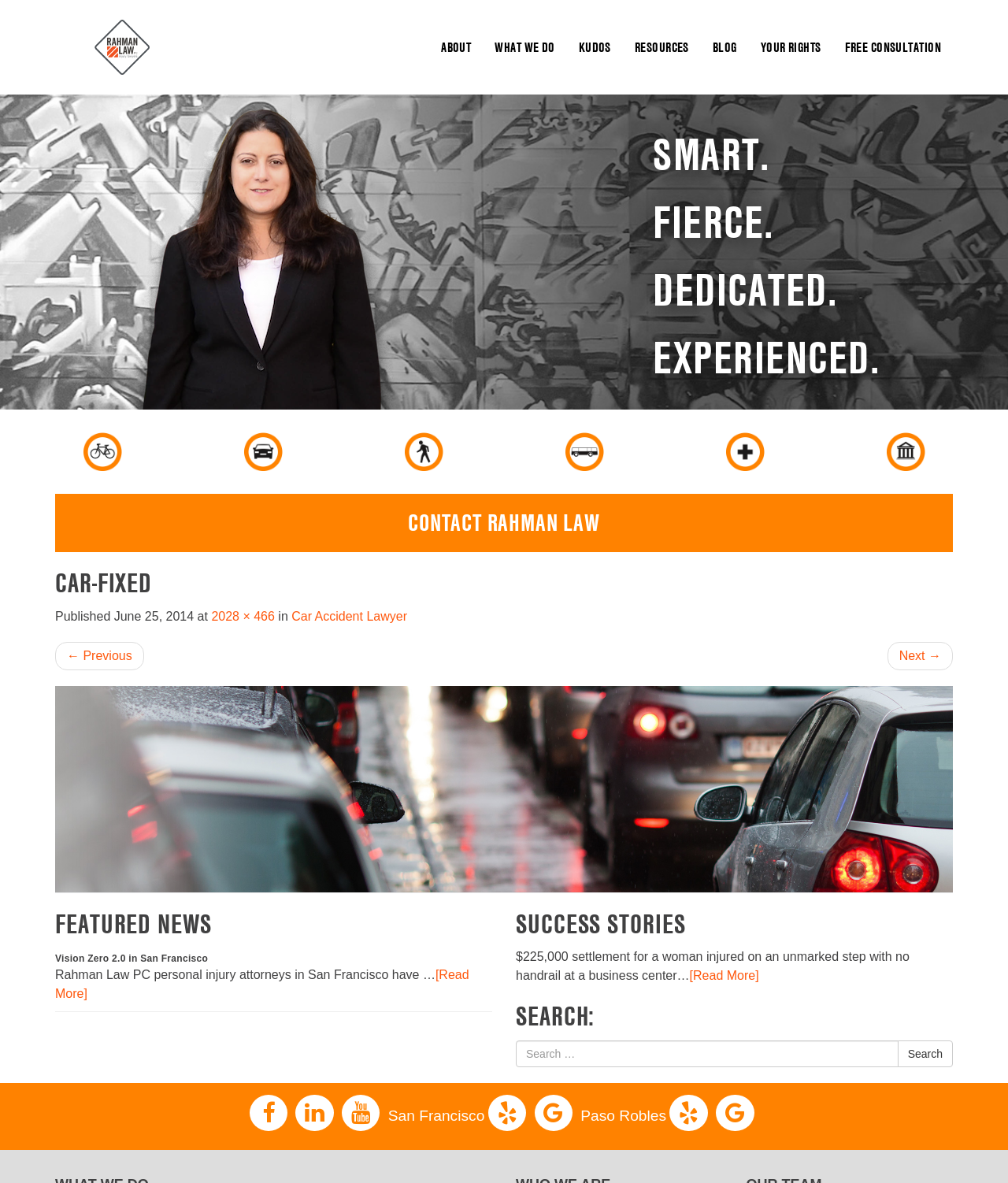What is the name of the initiative mentioned?
Please analyze the image and answer the question with as much detail as possible.

The name of the initiative can be found in the 'FEATURED NEWS' section, where it says 'Vision Zero 2.0 in San Francisco'.